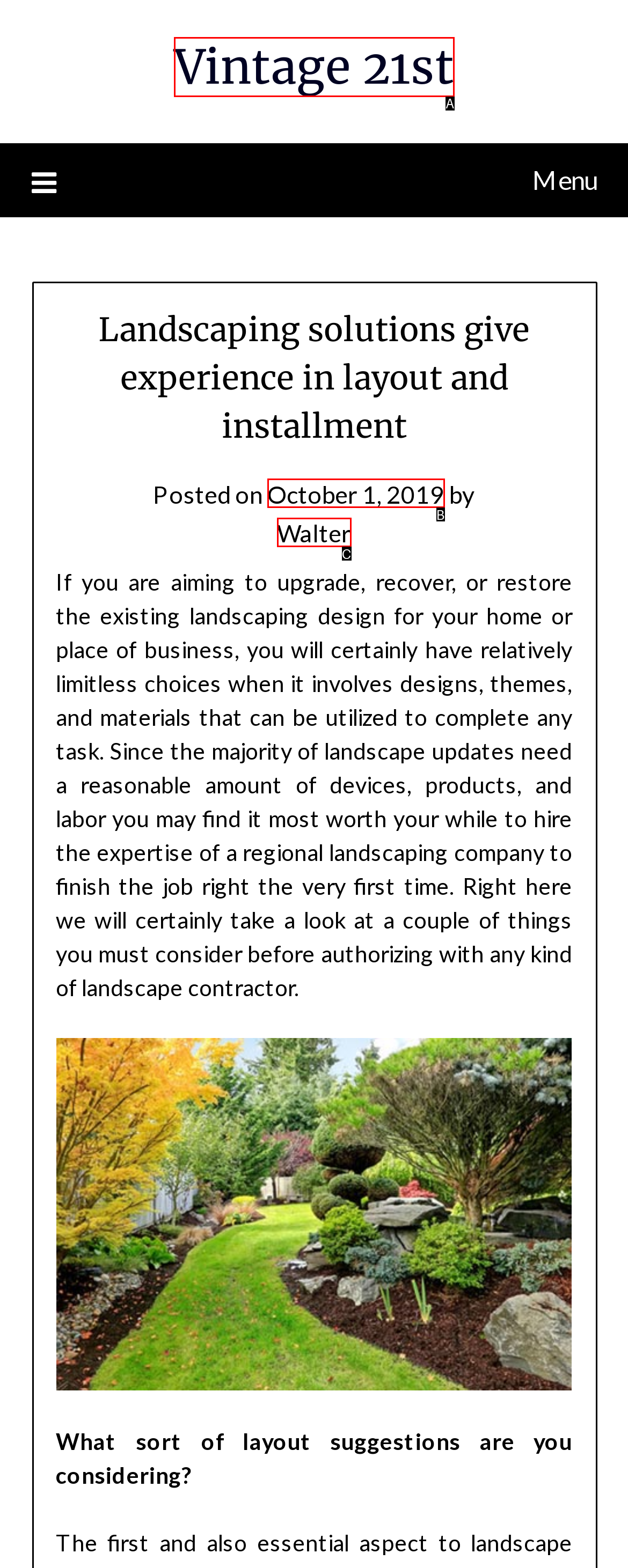Given the description: Vintage 21st
Identify the letter of the matching UI element from the options.

A